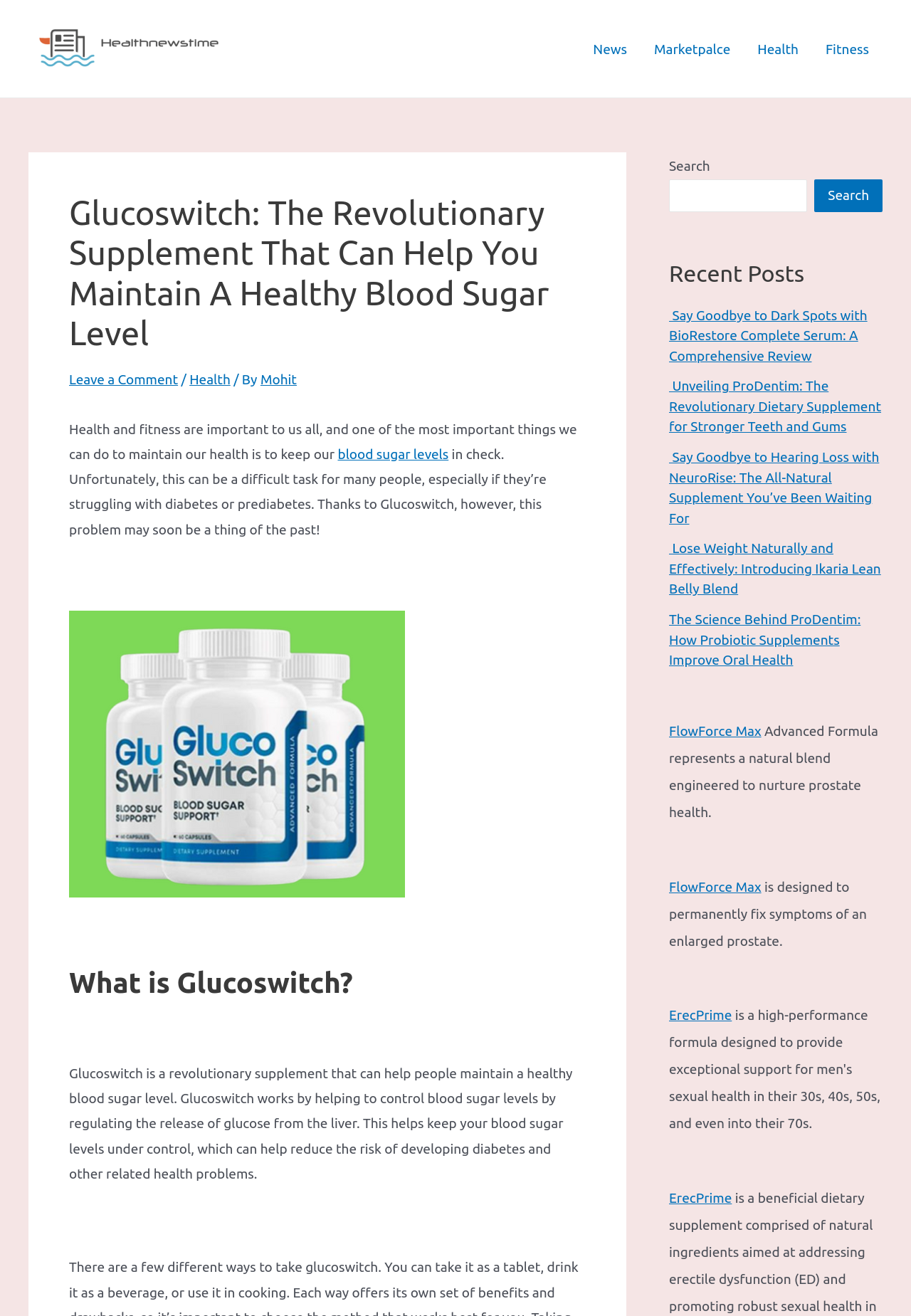Indicate the bounding box coordinates of the element that needs to be clicked to satisfy the following instruction: "Search for something". The coordinates should be four float numbers between 0 and 1, i.e., [left, top, right, bottom].

[0.734, 0.136, 0.886, 0.161]